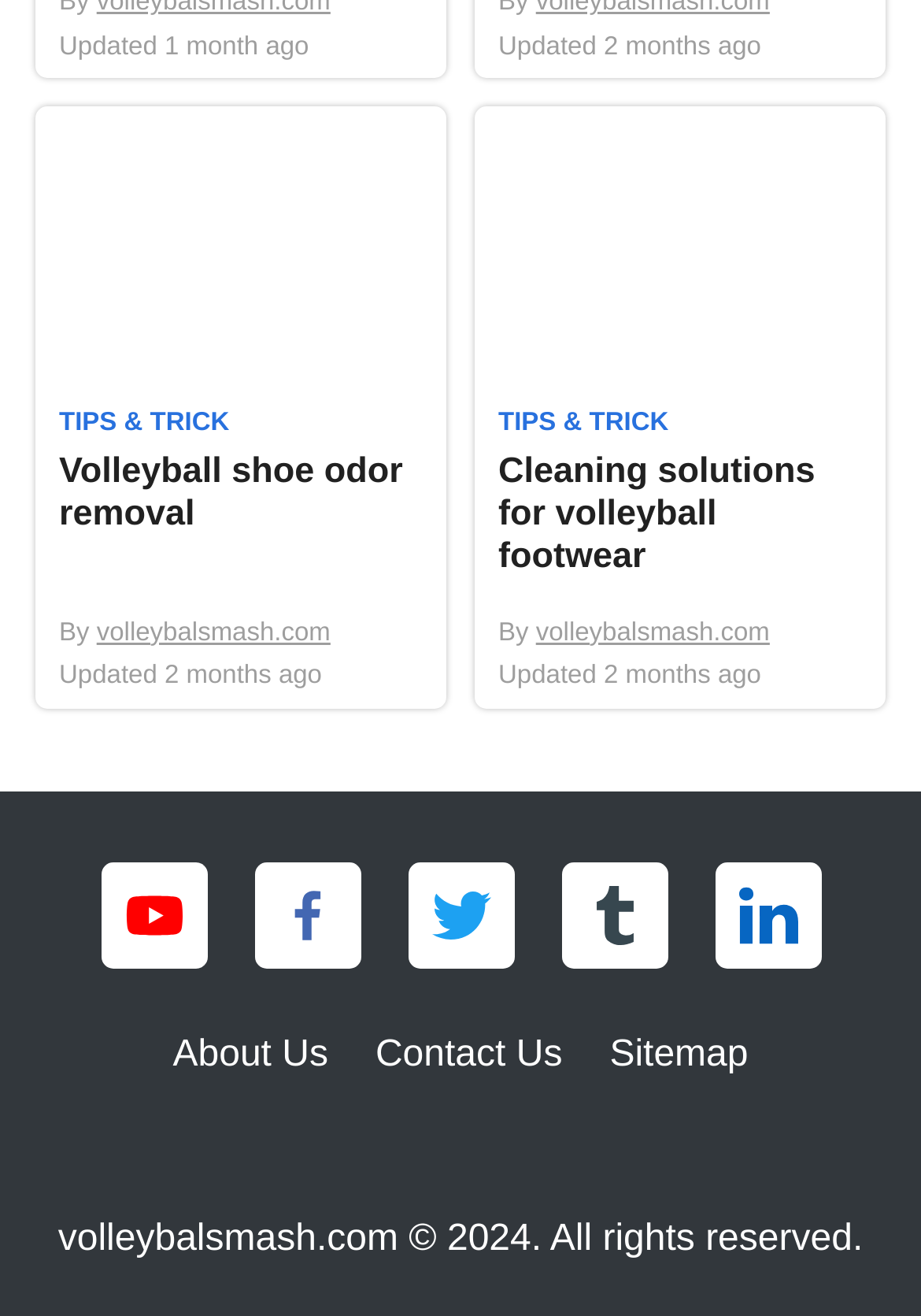Give a short answer using one word or phrase for the question:
How many social media links are present?

5